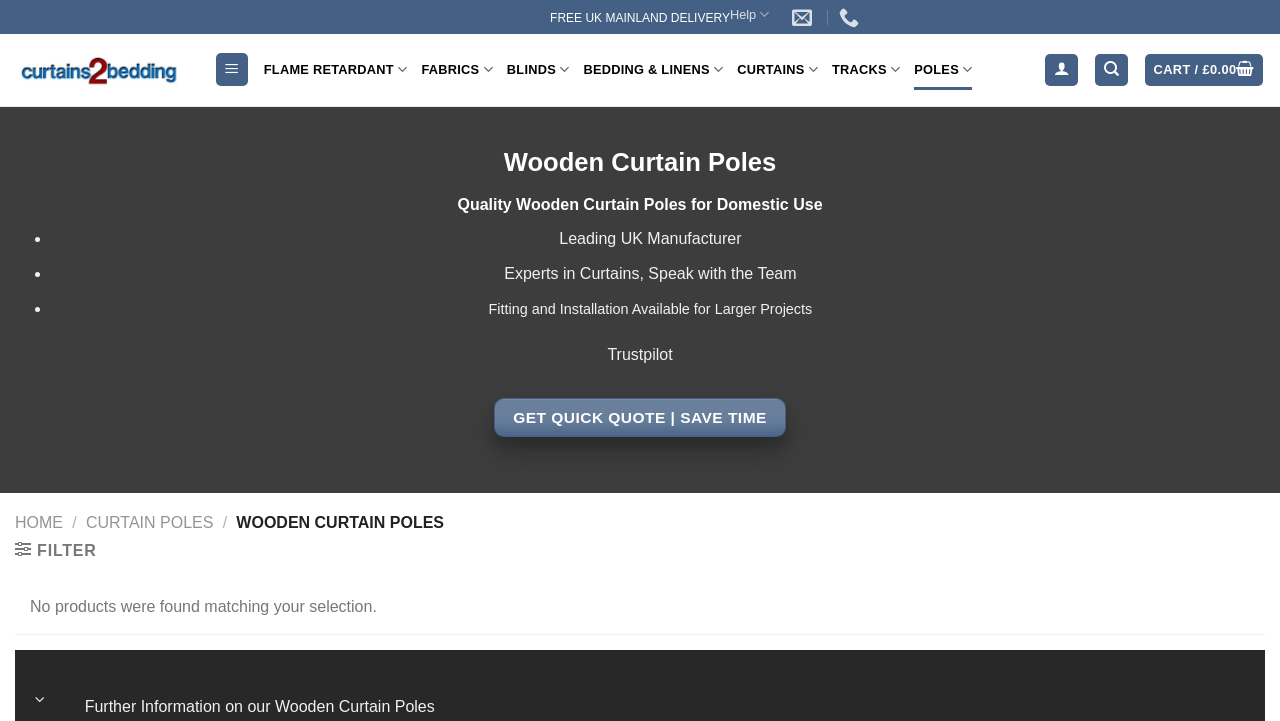Provide a comprehensive description of the webpage.

The webpage is about wooden curtain poles, with a focus on quality and domestic use. At the top, there is a navigation menu with links to various sections, including "Help", "Curtains2bedding", "Menu", and others. Below the navigation menu, there is a heading that reads "Wooden Curtain Poles" and a subheading that says "Quality Wooden Curtain Poles for Domestic Use".

On the left side of the page, there is a list of three bullet points, each describing a benefit of the wooden curtain poles, including being a leading UK manufacturer, having experts in curtains, and offering fitting and installation services. To the right of the list, there is a link to "Trustpilot" and a call-to-action button that says "GET QUICK QUOTE | SAVE TIME".

In the main content area, there is a section that appears to be empty, with a message that says "No products were found matching your selection." Below this section, there is a horizontal separator line, and then a link to "Toggle Further Information on our Wooden Curtain Poles", which expands to reveal more information.

At the bottom of the page, there is a footer section with links to various pages, including "HOME", "CURTAIN POLES", and "WOODEN CURTAIN POLES". There is also a link to filter products and a button to toggle further information.

Throughout the page, there are several icons and images, including a logo for "Curtains2bedding" and an image of a curtain pole. The overall layout is organized, with clear headings and concise text.